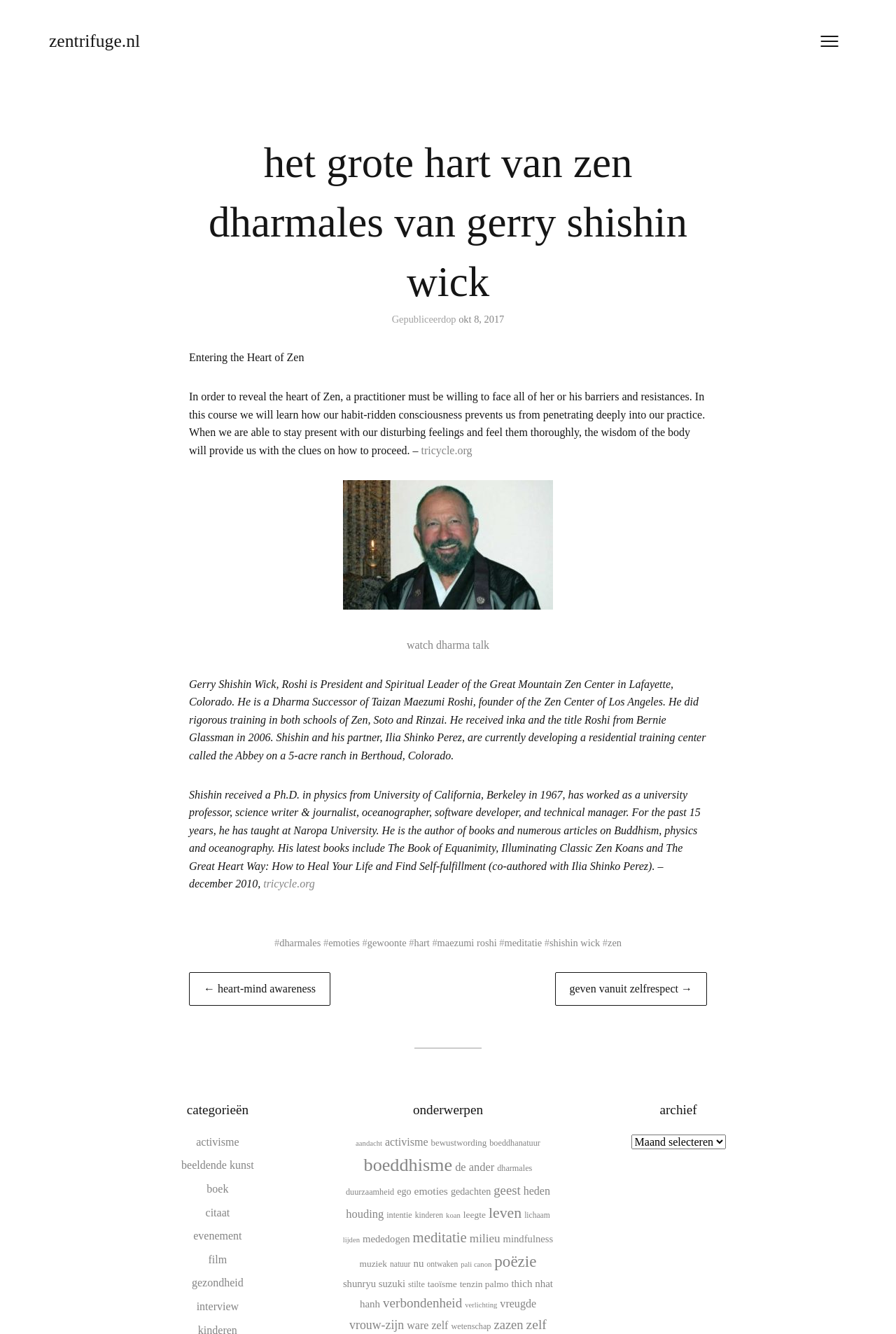Point out the bounding box coordinates of the section to click in order to follow this instruction: "Click the 'Berichten' navigation".

[0.211, 0.729, 0.789, 0.754]